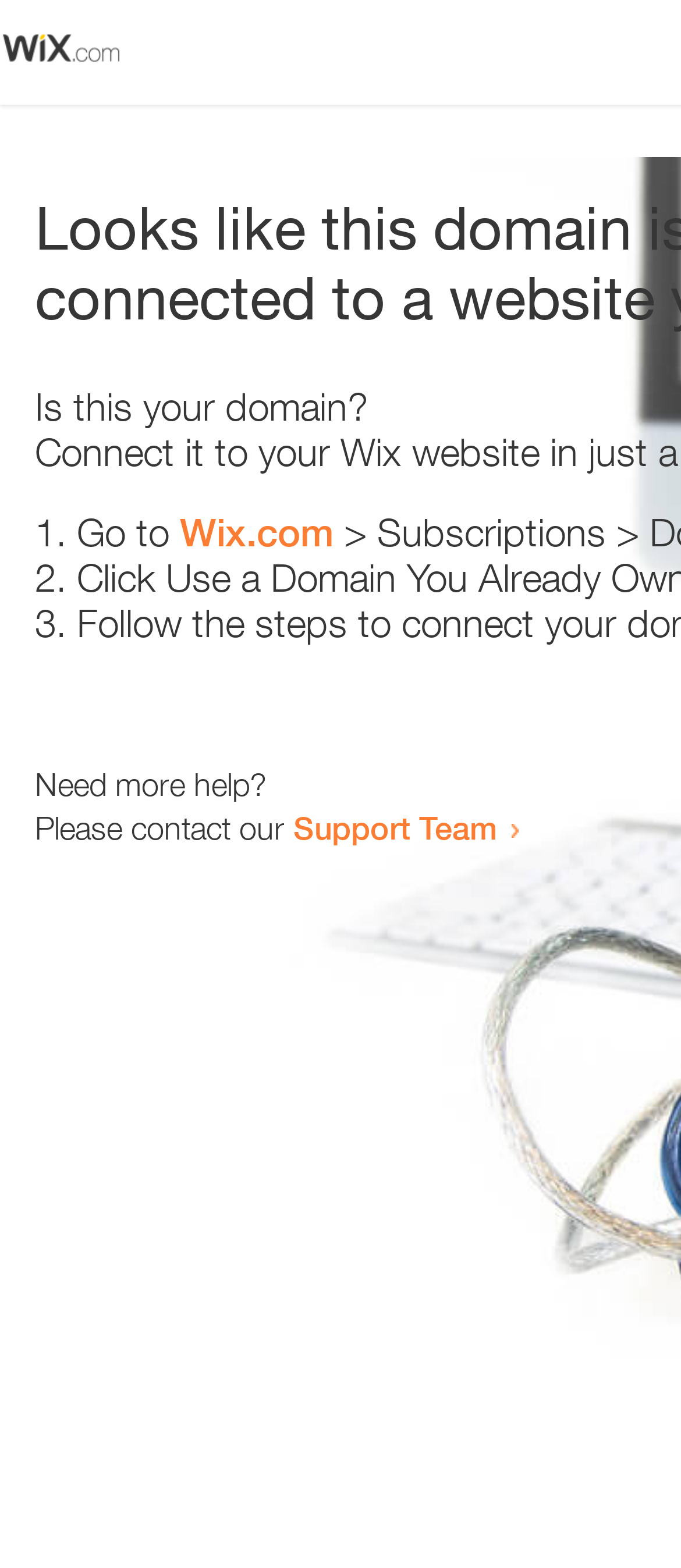Extract the main heading text from the webpage.

Looks like this domain isn't
connected to a website yet